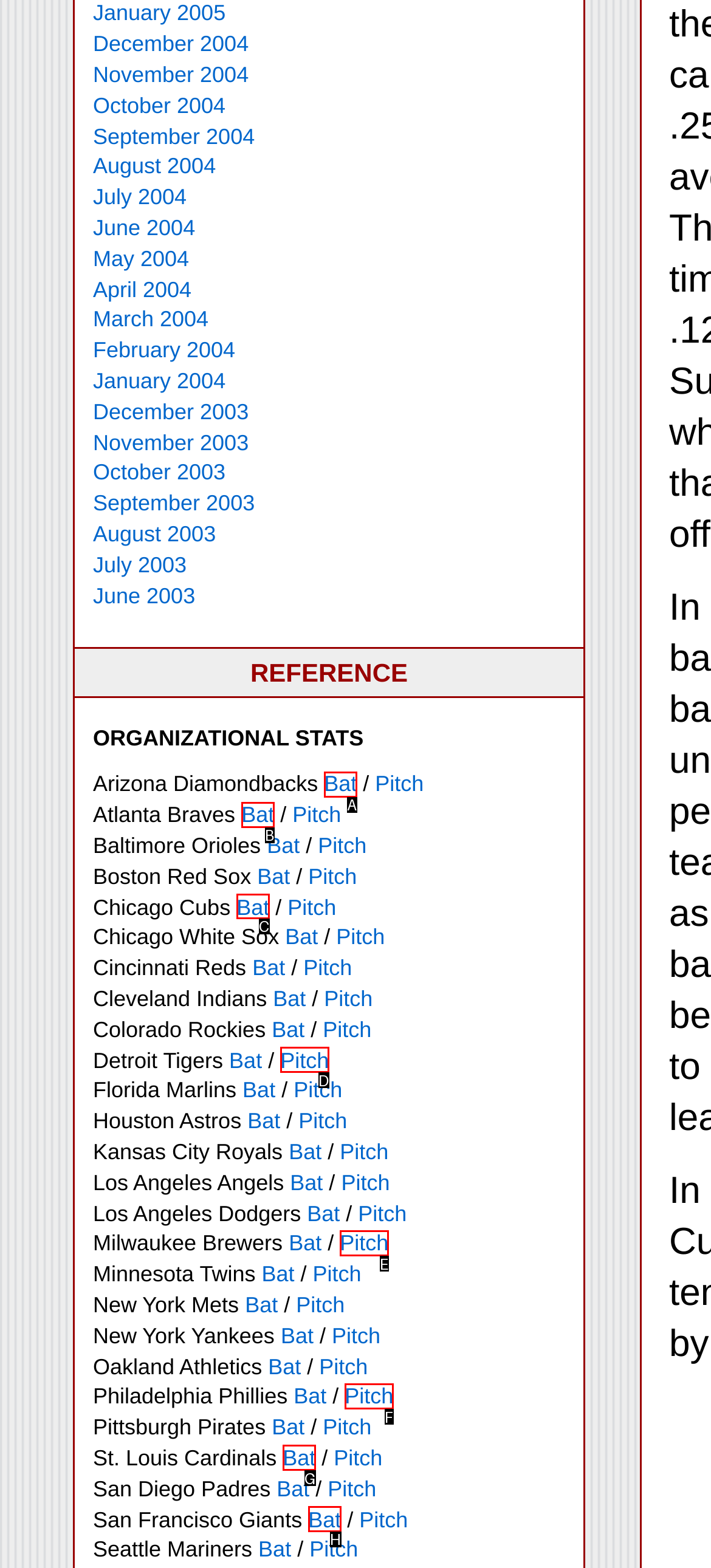Identify which HTML element to click to fulfill the following task: View batting stats for Chicago Cubs. Provide your response using the letter of the correct choice.

C